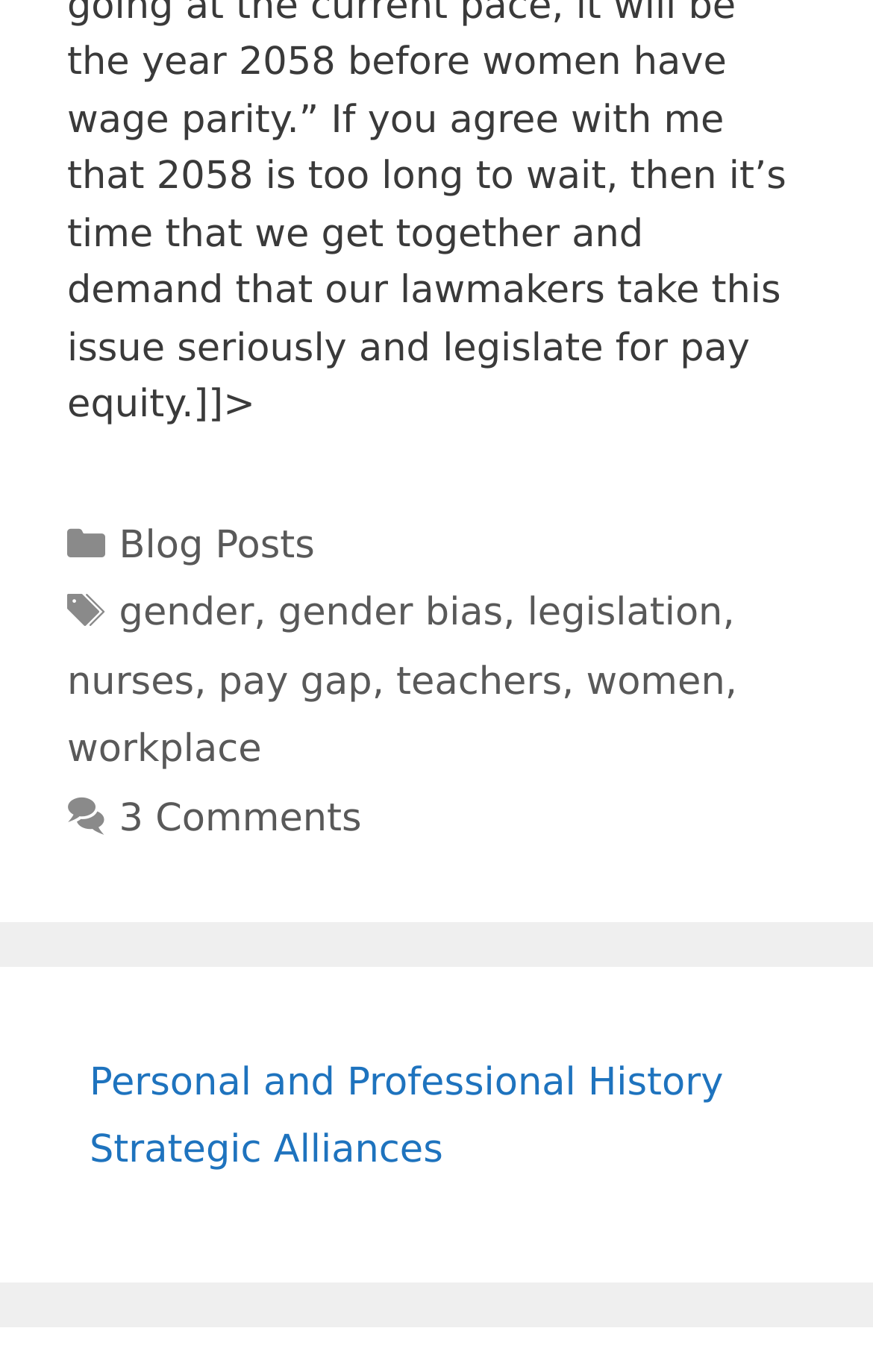Please identify the bounding box coordinates of the clickable region that I should interact with to perform the following instruction: "explore gender bias". The coordinates should be expressed as four float numbers between 0 and 1, i.e., [left, top, right, bottom].

[0.319, 0.431, 0.576, 0.464]